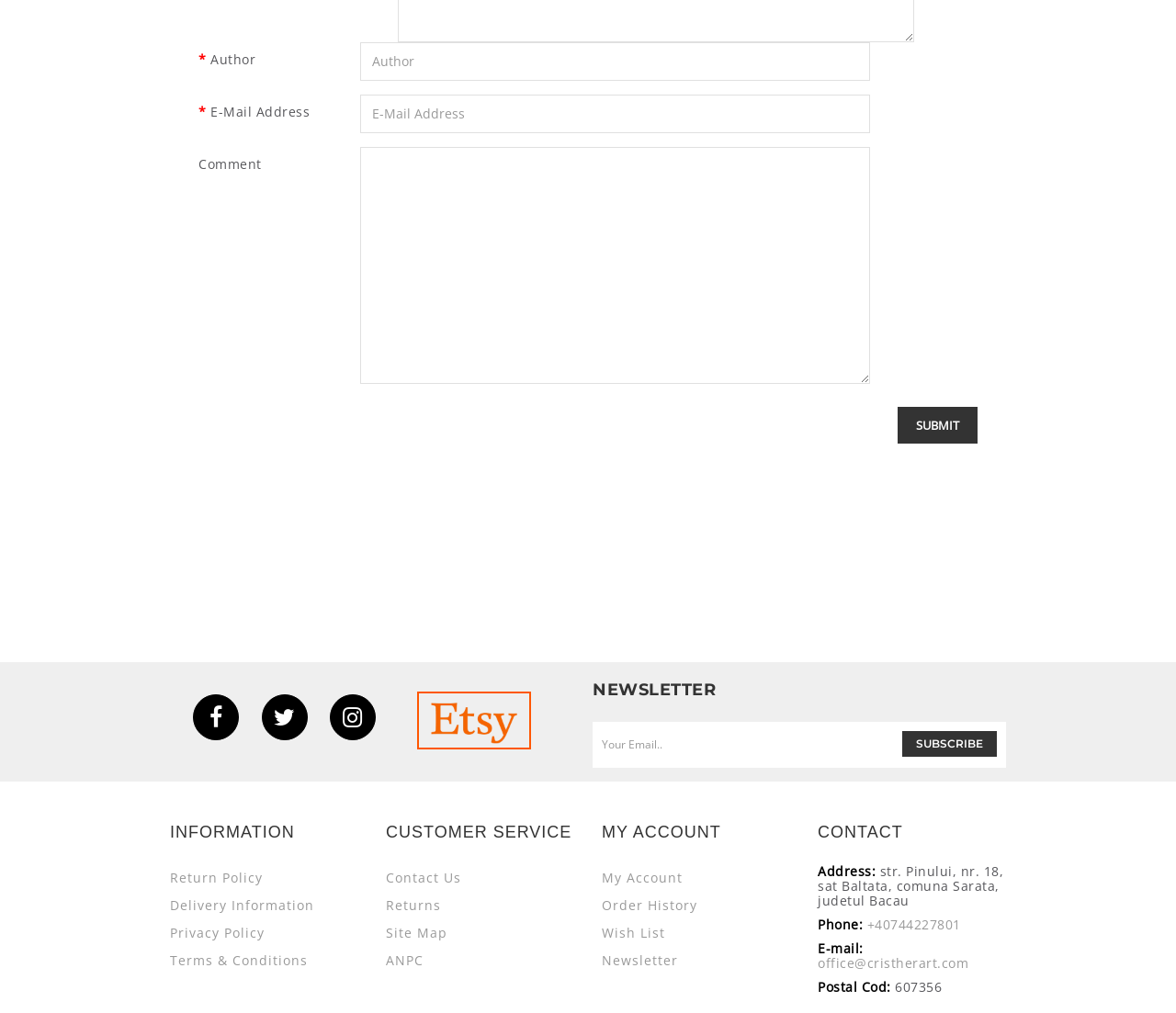Identify the bounding box coordinates of the area you need to click to perform the following instruction: "Enter author name".

[0.306, 0.042, 0.74, 0.08]